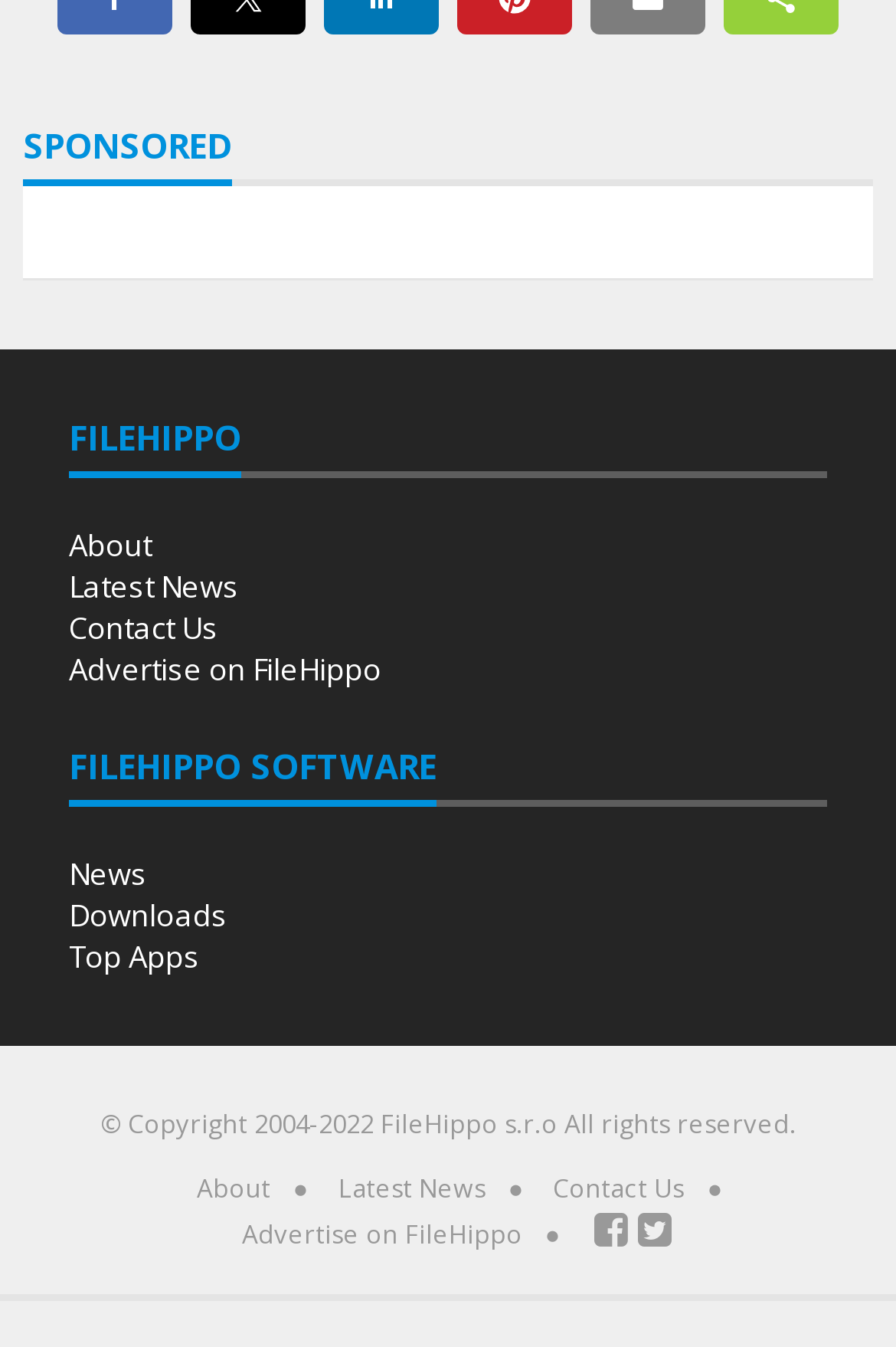Determine the bounding box coordinates for the region that must be clicked to execute the following instruction: "Load more products".

None